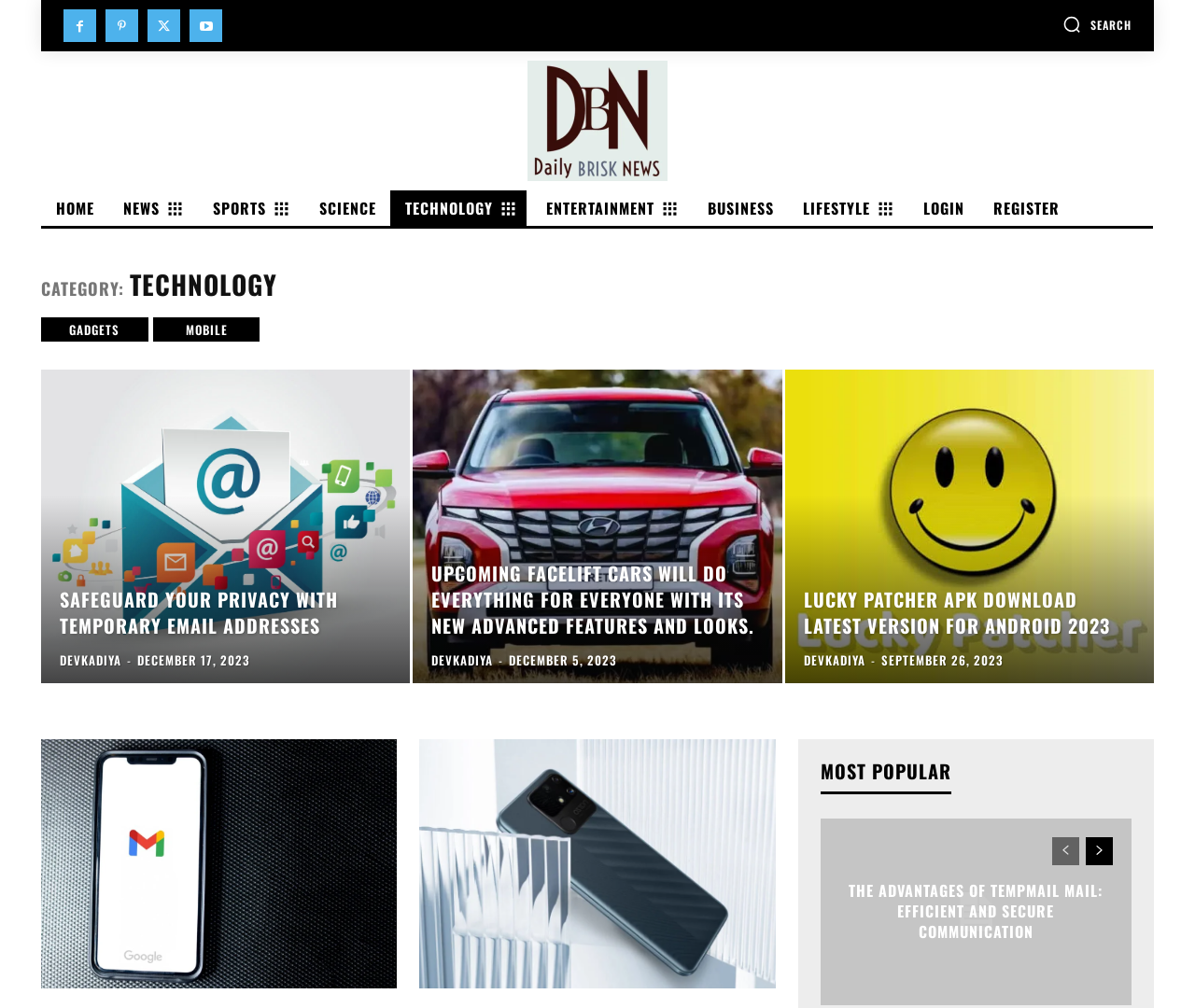Using the webpage screenshot, locate the HTML element that fits the following description and provide its bounding box: "Search".

[0.889, 0.014, 0.947, 0.033]